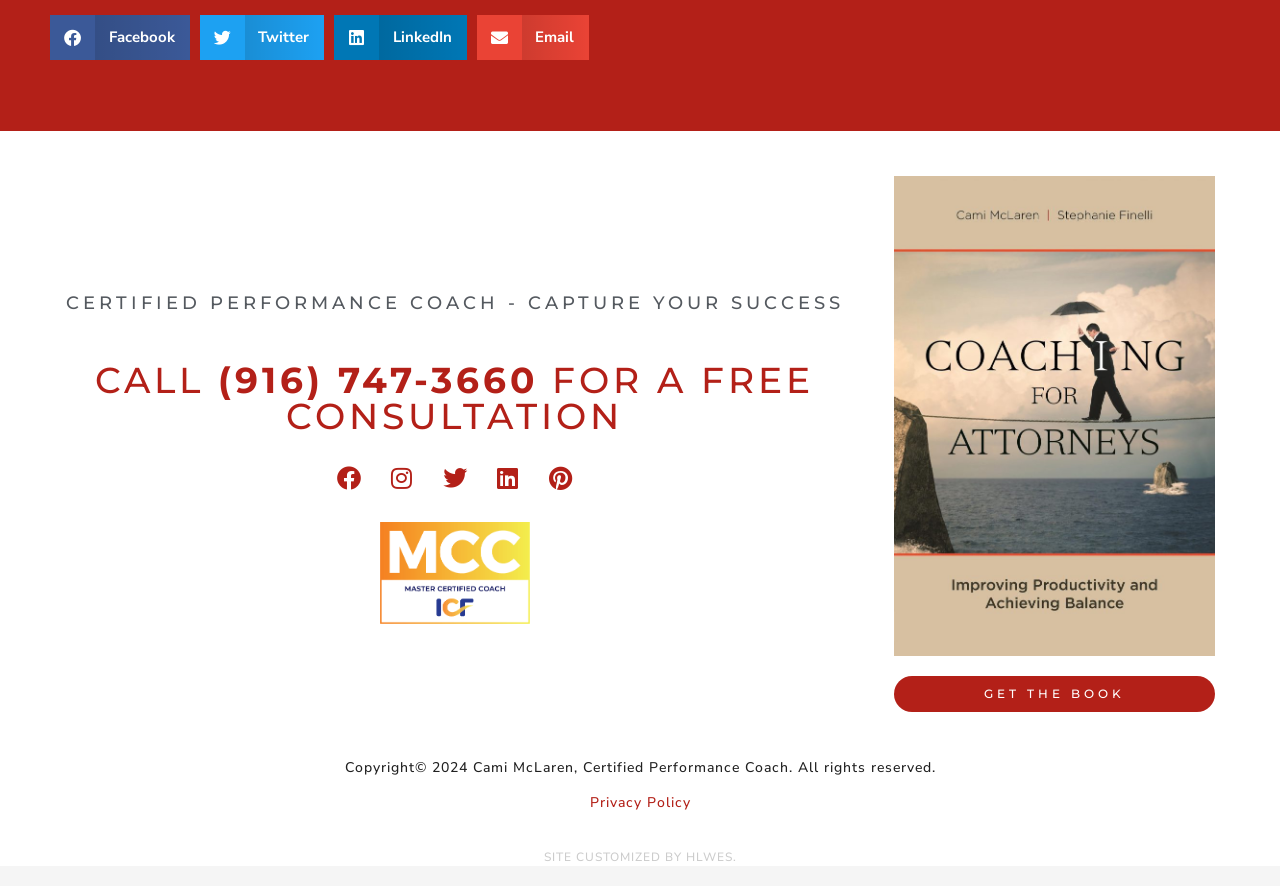Given the following UI element description: "Email", find the bounding box coordinates in the webpage screenshot.

[0.372, 0.017, 0.46, 0.068]